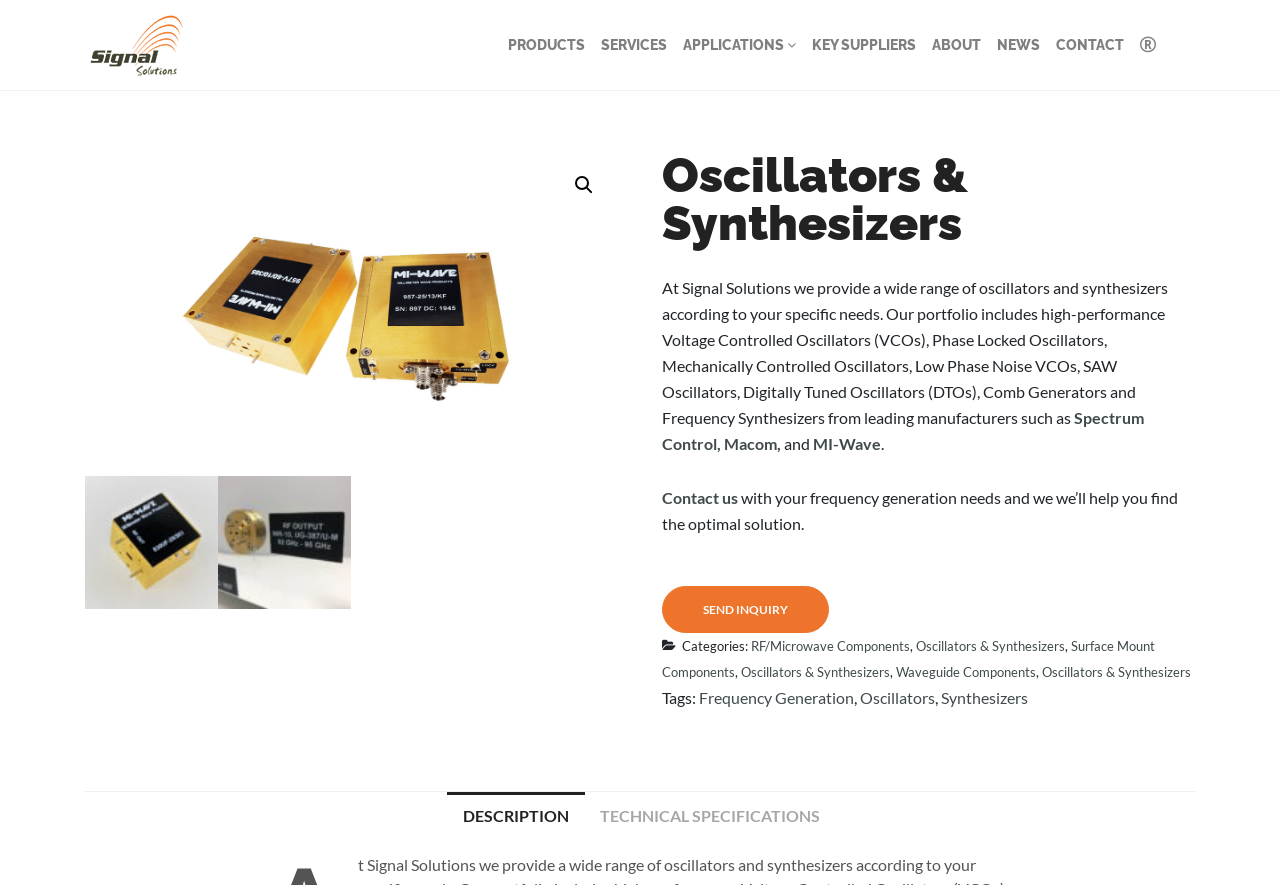What type of products does Signal Solutions provide?
Please provide a single word or phrase answer based on the image.

Oscillators and synthesizers